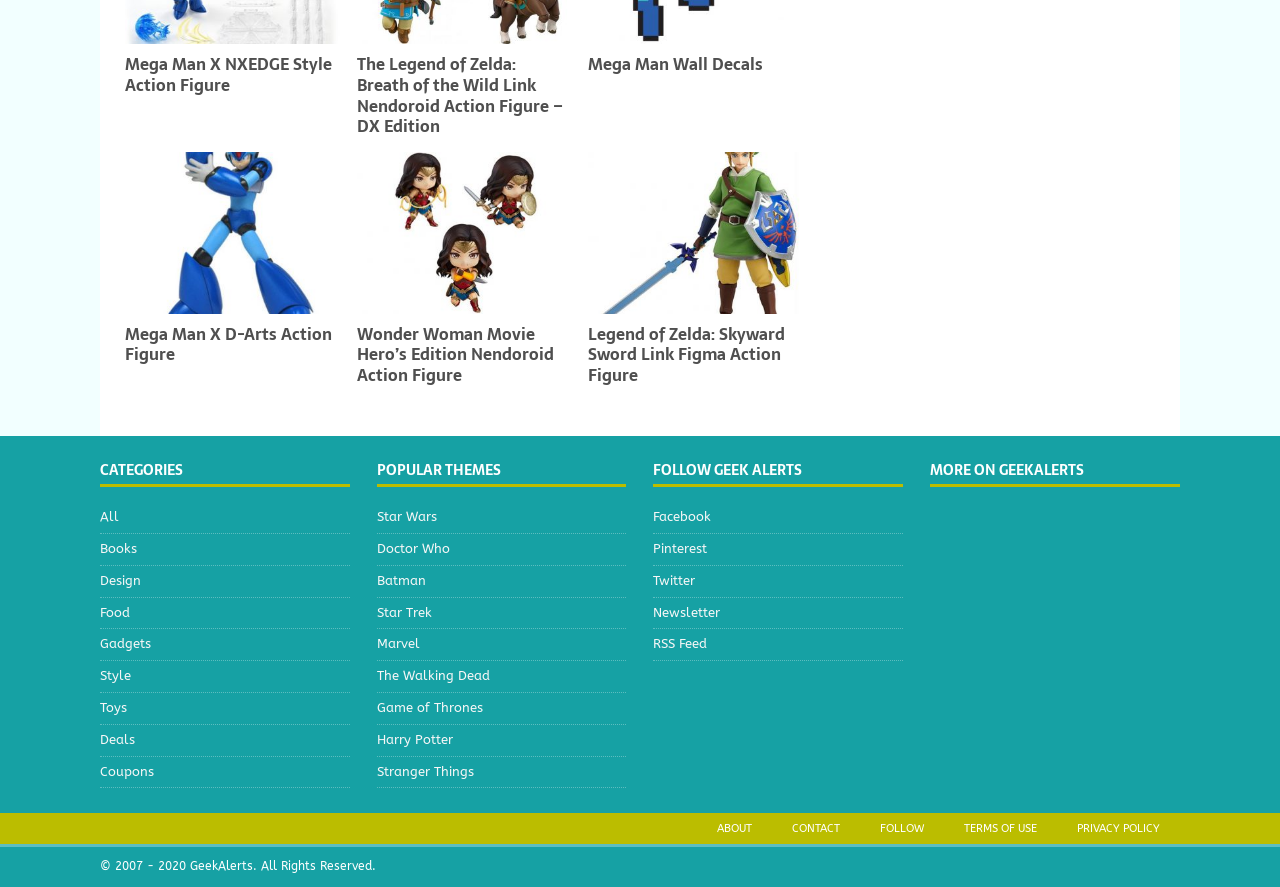How many categories are listed on the webpage?
Use the information from the screenshot to give a comprehensive response to the question.

I counted the number of links under the 'CATEGORIES' heading and found 12 links, which represent 12 categories.